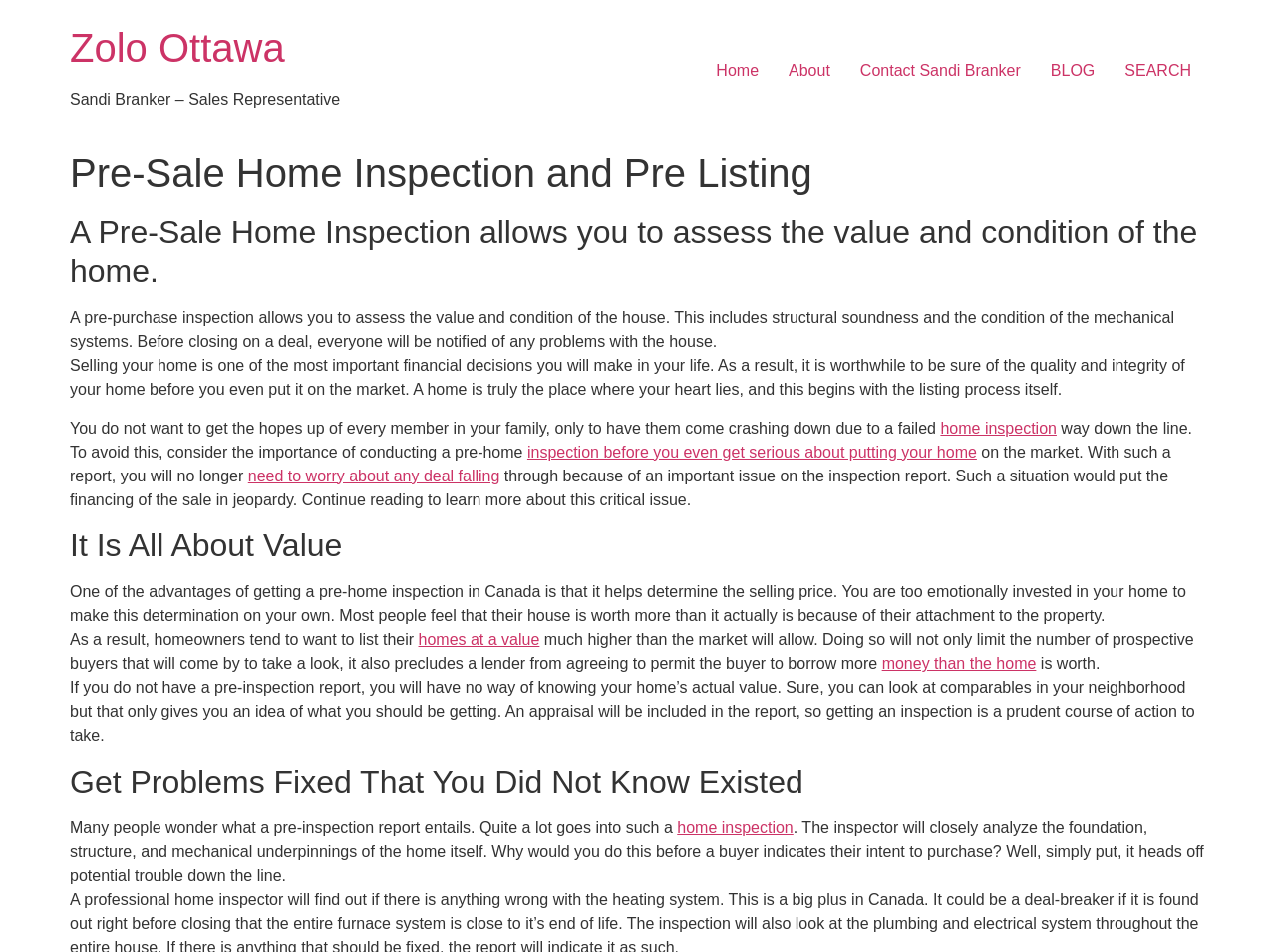What is the purpose of a pre-purchase inspection?
Look at the image and respond with a one-word or short-phrase answer.

To assess the value and condition of the home